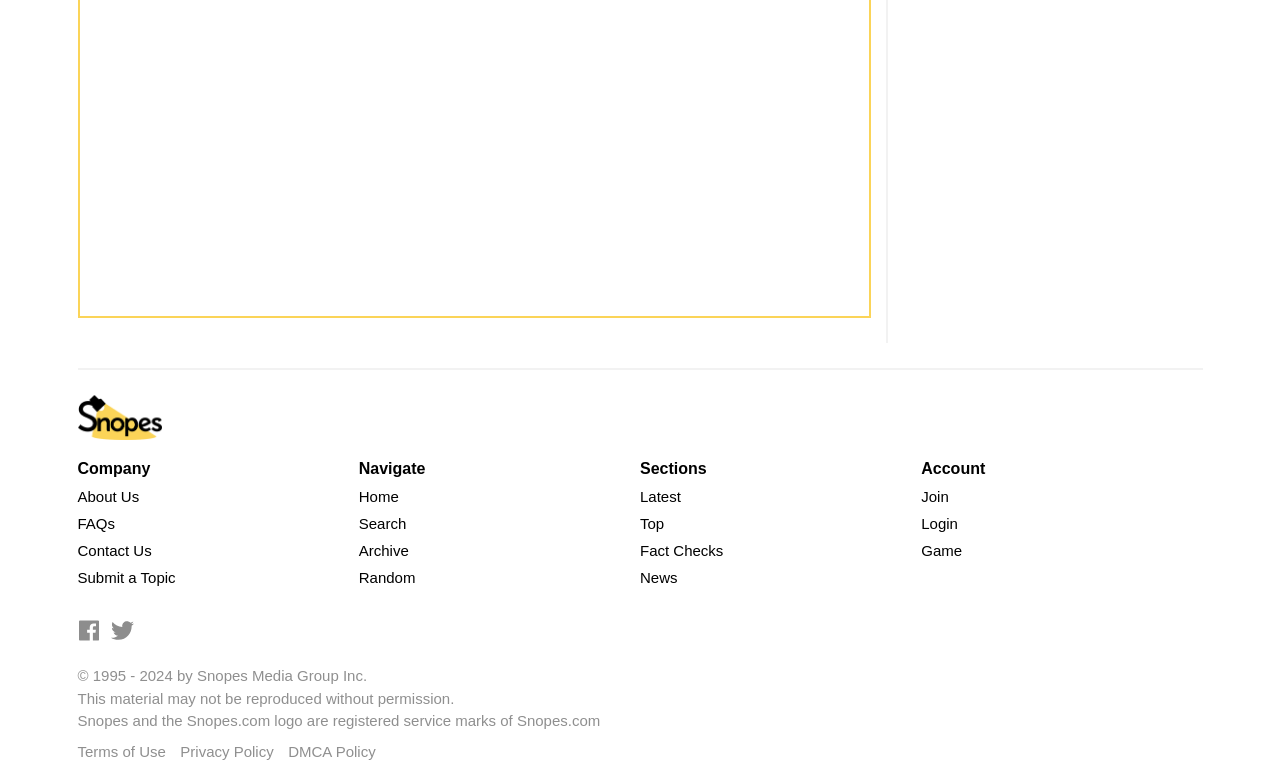Indicate the bounding box coordinates of the element that needs to be clicked to satisfy the following instruction: "Click on the Snopes.com link". The coordinates should be four float numbers between 0 and 1, i.e., [left, top, right, bottom].

[0.061, 0.556, 0.126, 0.579]